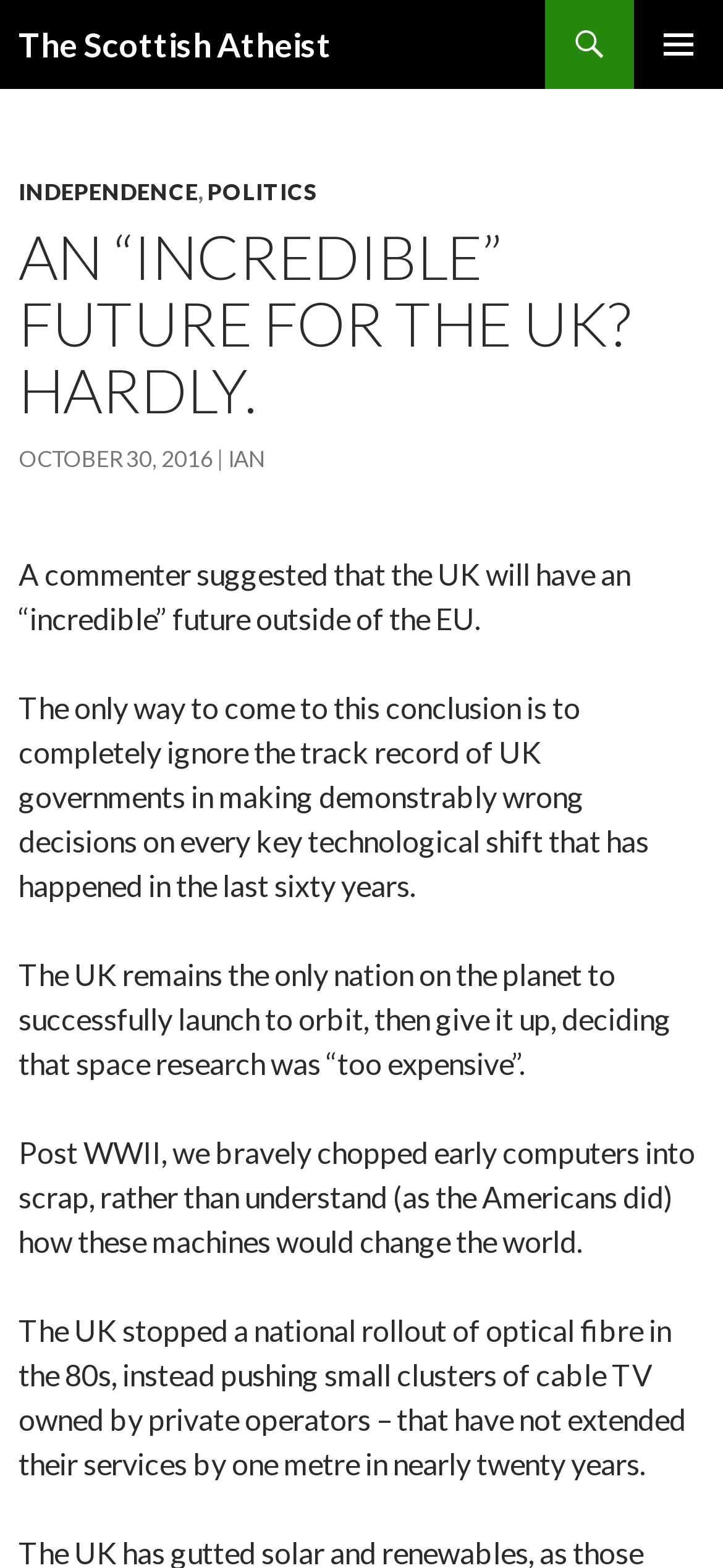How many paragraphs are in the article?
Please provide a full and detailed response to the question.

The article contains four paragraphs of text, located at coordinates [0.026, 0.355, 0.872, 0.405], [0.026, 0.44, 0.897, 0.576], [0.026, 0.61, 0.928, 0.689], and [0.026, 0.723, 0.962, 0.803] respectively.